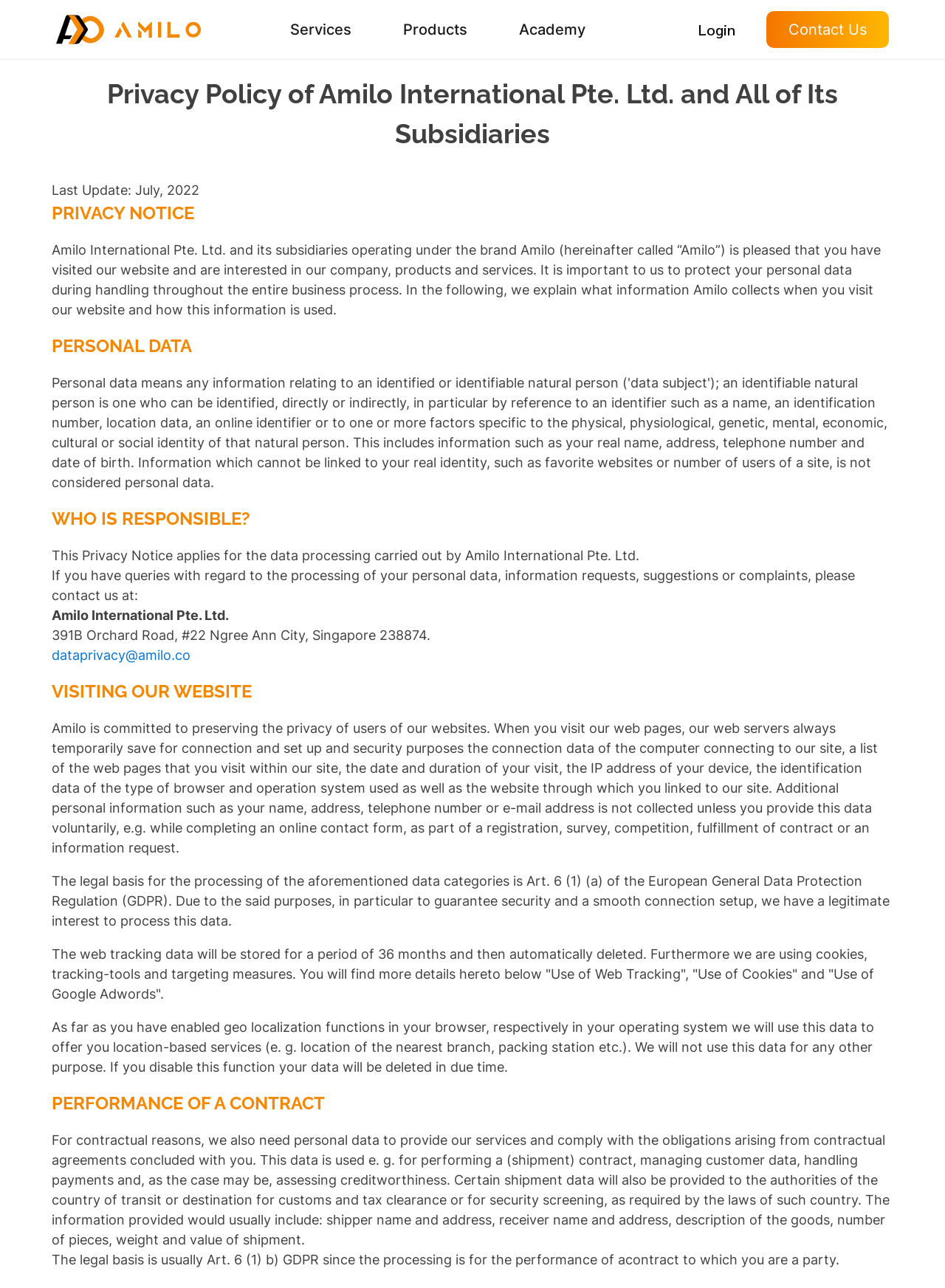How long is web tracking data stored?
Could you answer the question in a detailed manner, providing as much information as possible?

According to the webpage, web tracking data is stored for a period of 36 months and then automatically deleted, as stated in the section 'VISITING OUR WEBSITE' which explains Amilo's data storage policies.